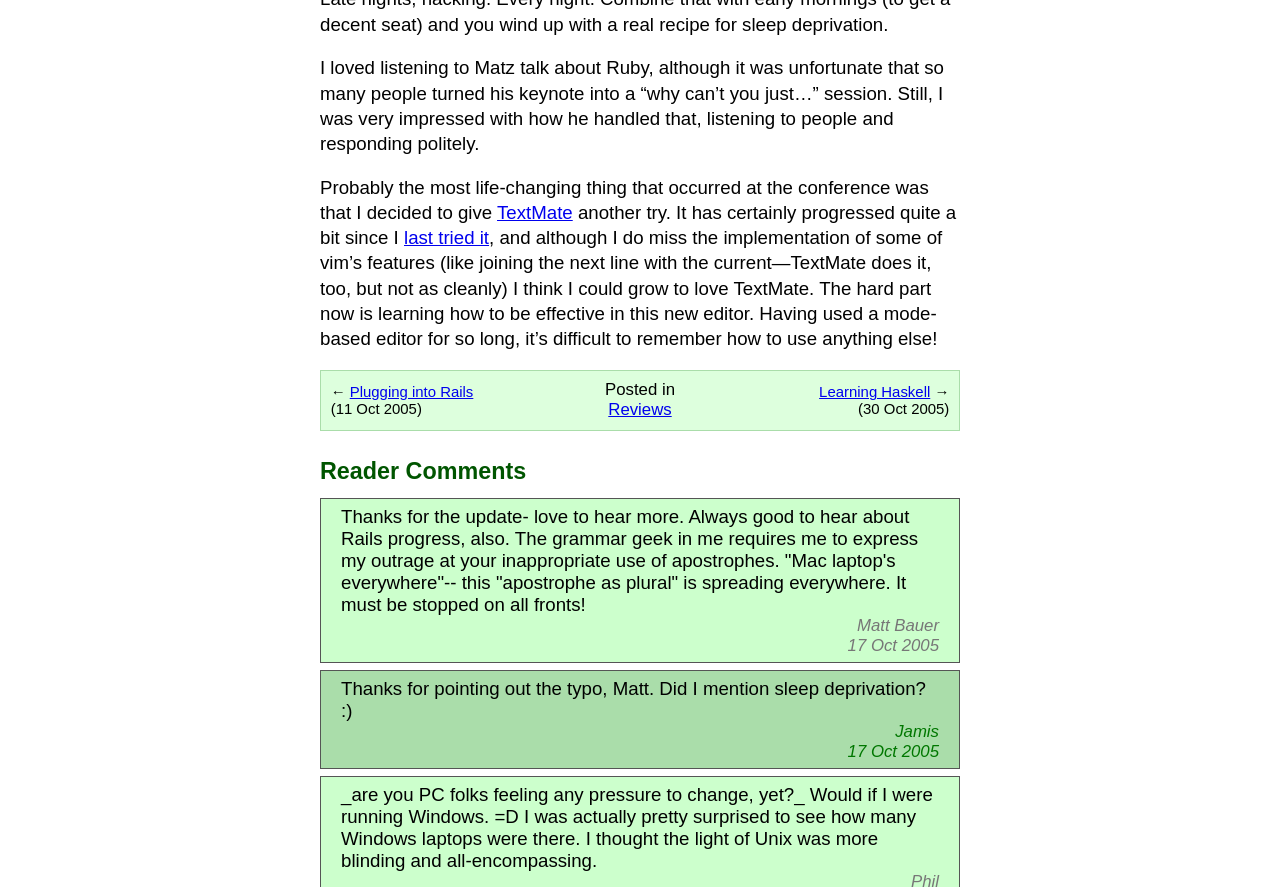Determine the bounding box coordinates for the UI element with the following description: "TextMate". The coordinates should be four float numbers between 0 and 1, represented as [left, top, right, bottom].

[0.388, 0.228, 0.447, 0.251]